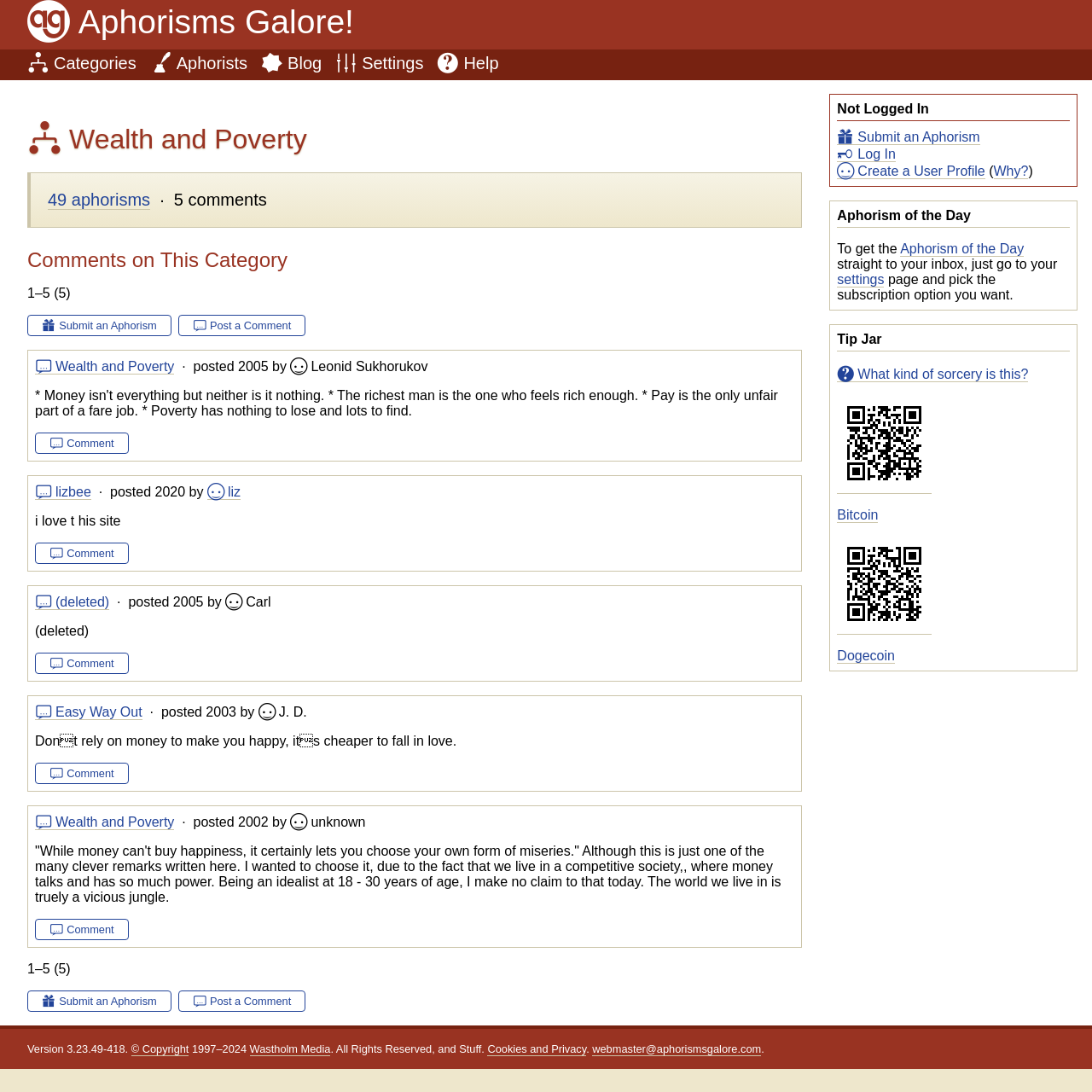Please predict the bounding box coordinates (top-left x, top-left y, bottom-right x, bottom-right y) for the UI element in the screenshot that fits the description: Submit an Aphorism

[0.767, 0.119, 0.897, 0.133]